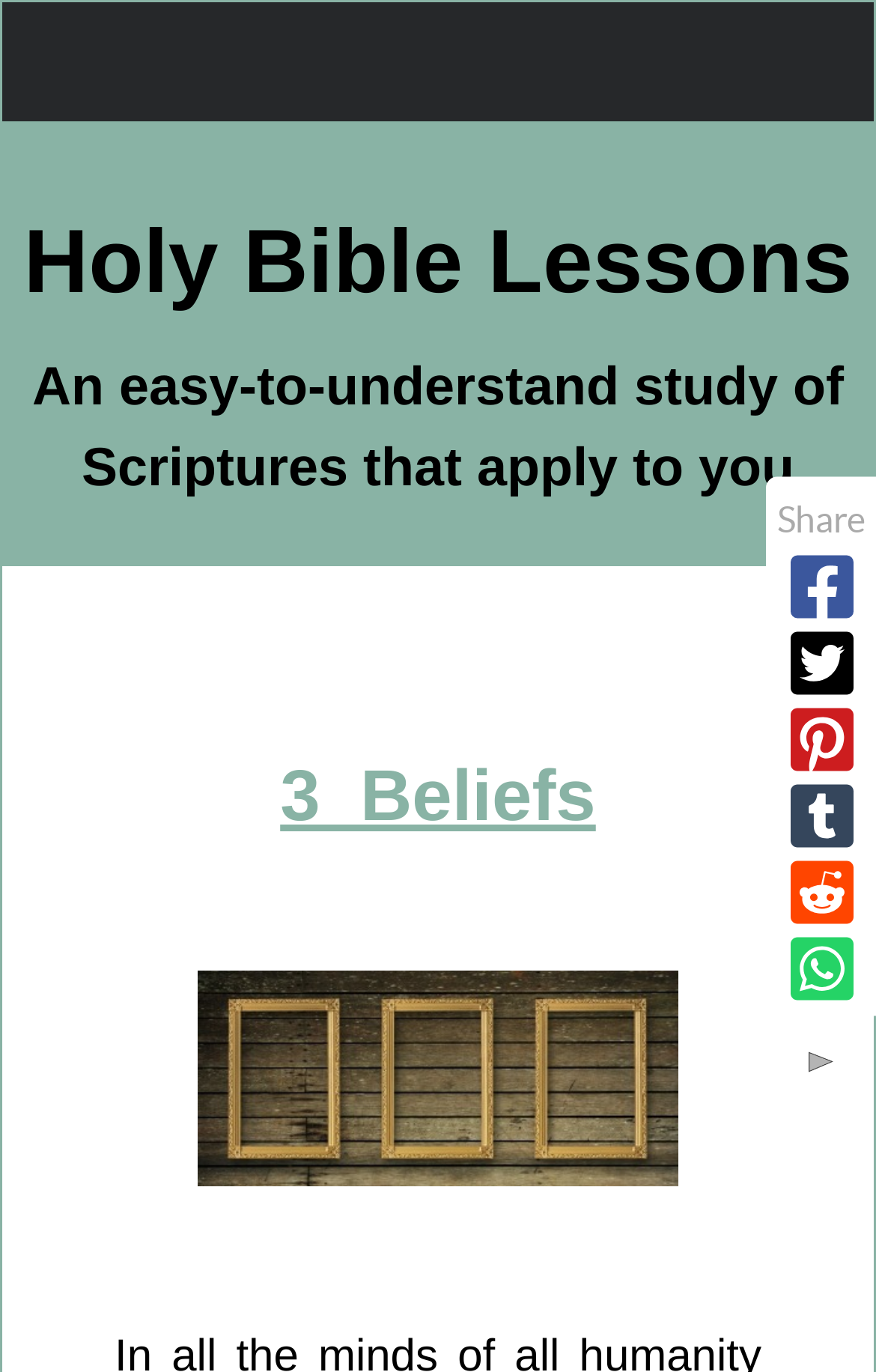Identify the coordinates of the bounding box for the element described below: "Holy Bible Lessons". Return the coordinates as four float numbers between 0 and 1: [left, top, right, bottom].

[0.027, 0.156, 0.973, 0.228]